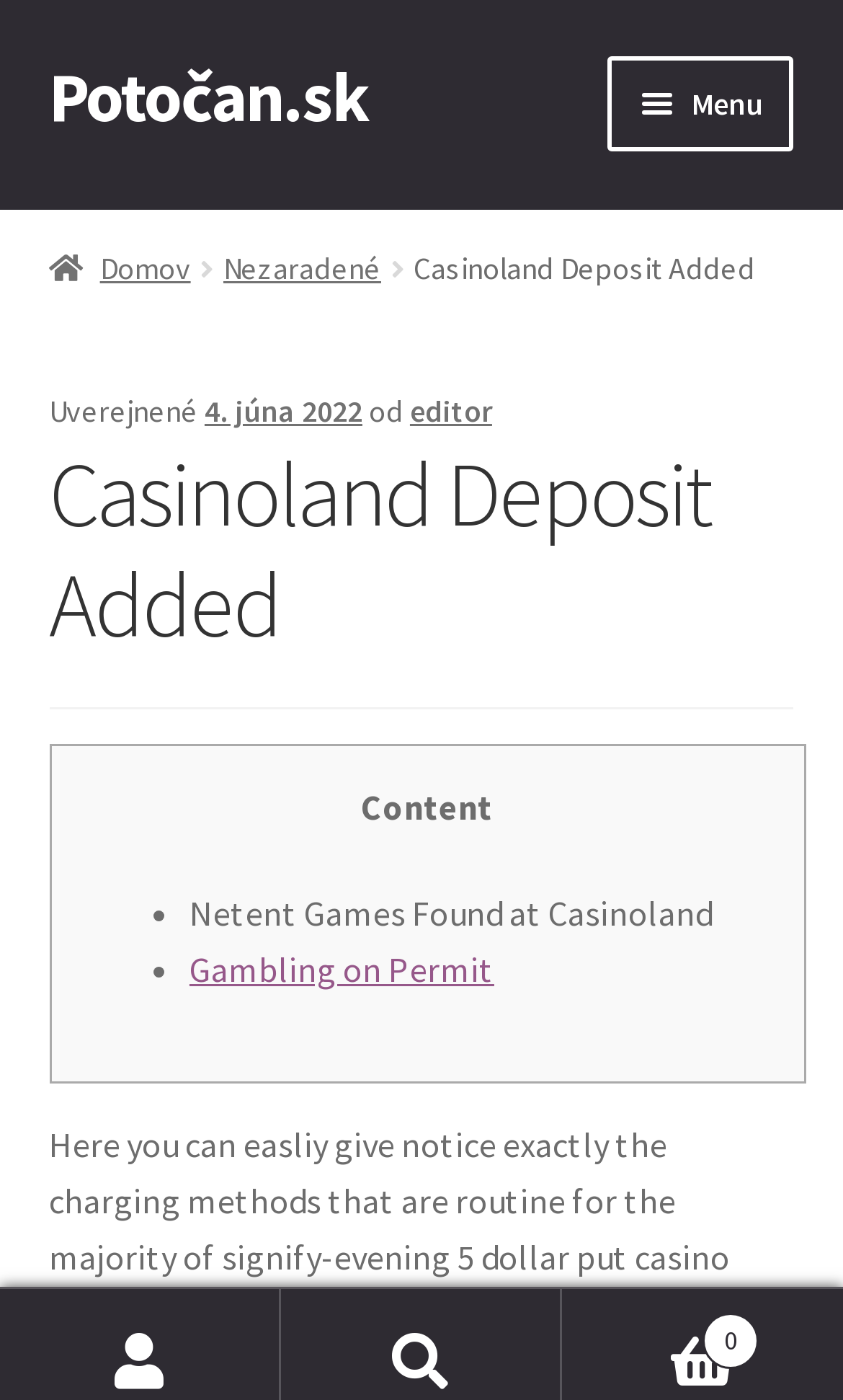Please determine the bounding box coordinates of the element to click on in order to accomplish the following task: "Expand the 'Svietidlá' menu". Ensure the coordinates are four float numbers ranging from 0 to 1, i.e., [left, top, right, bottom].

[0.058, 0.191, 0.942, 0.274]